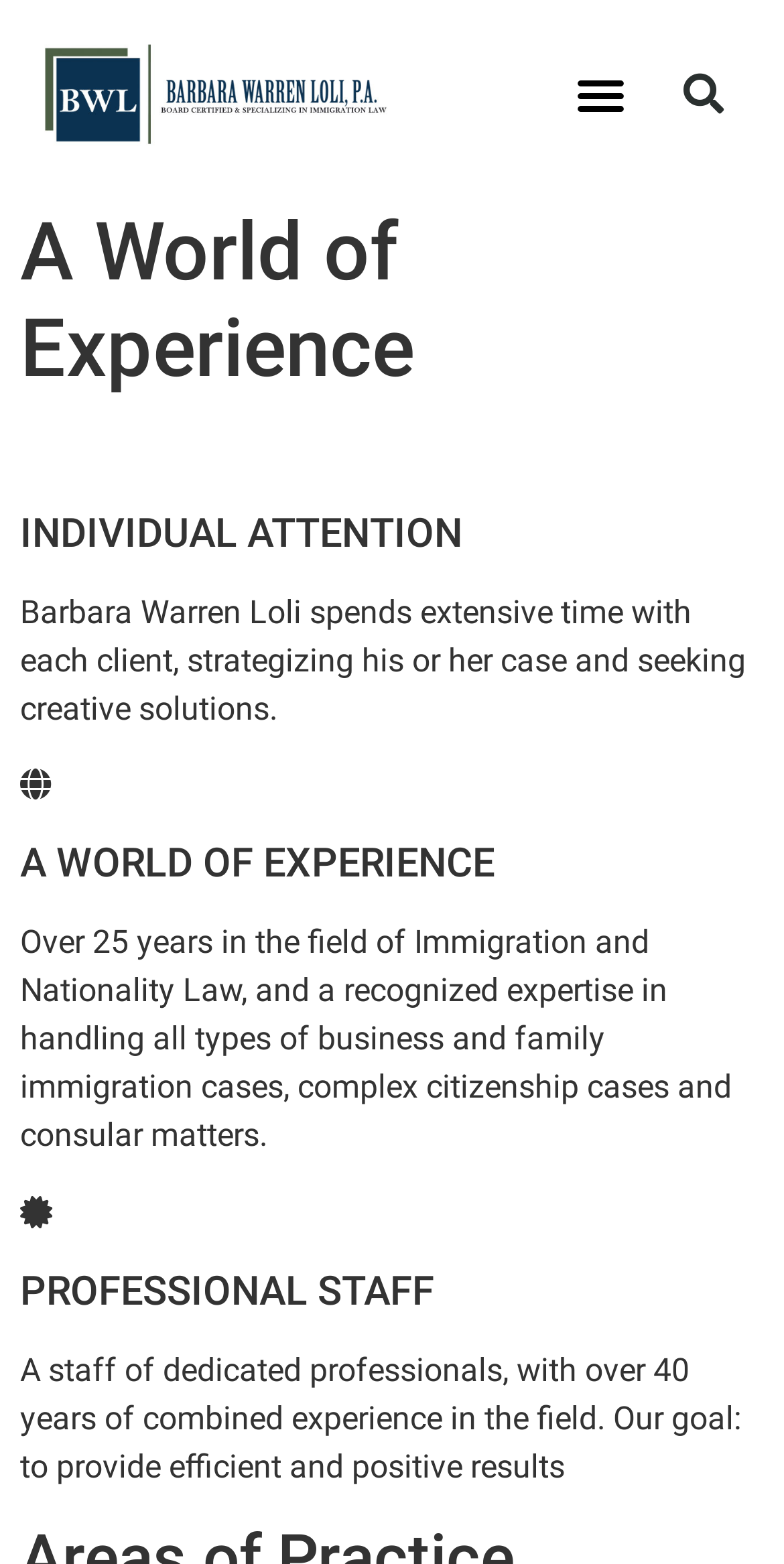What type of cases does Barbara Warren Loli handle?
Answer the question in as much detail as possible.

The webpage mentions that Barbara Warren Loli has 'recognized expertise in handling all types of business and family immigration cases, complex citizenship cases and consular matters', indicating that she handles business and family immigration cases.